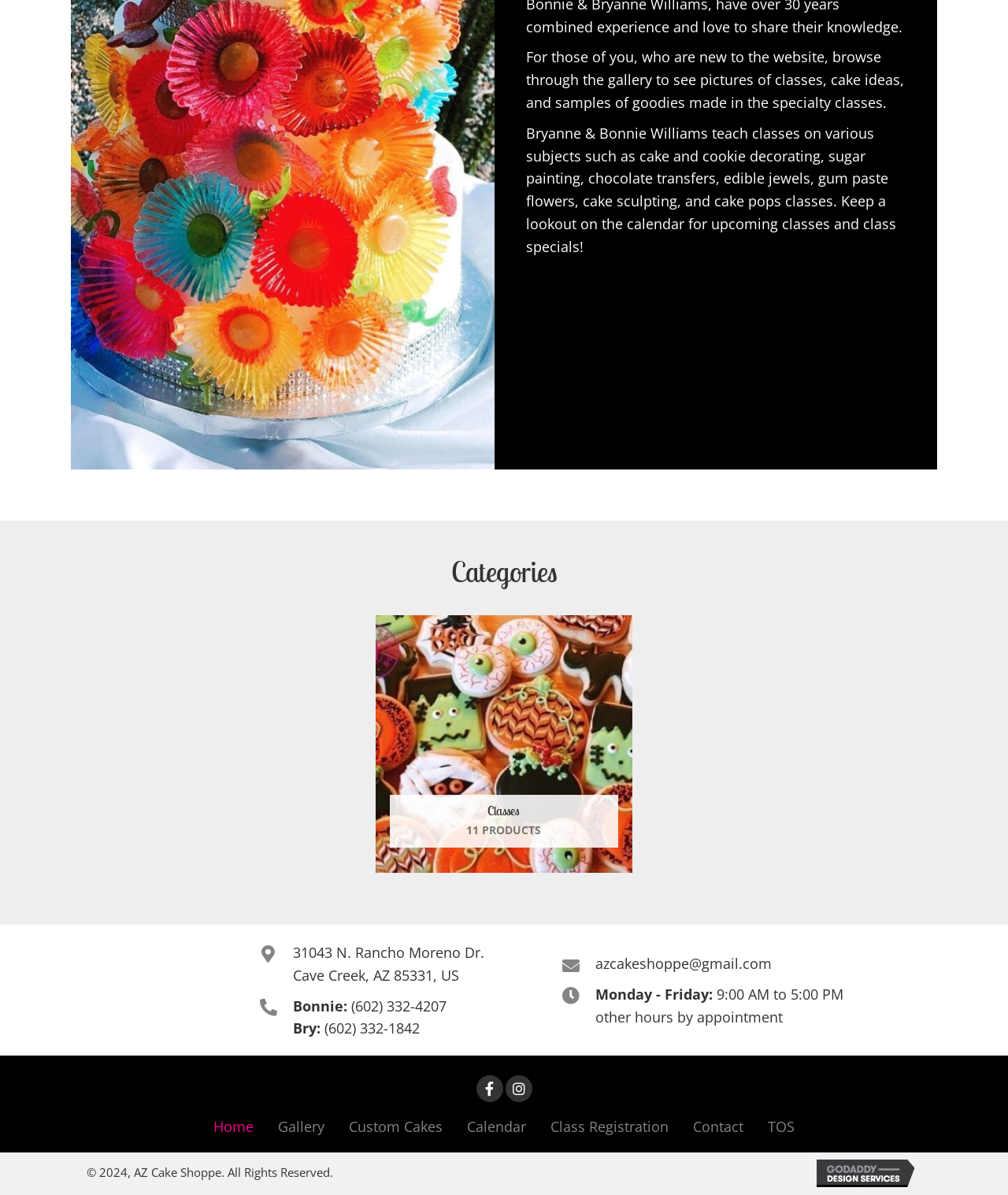Give a one-word or short-phrase answer to the following question: 
What are the business hours of AZ Cake Shoppe?

9:00 AM to 5:00 PM